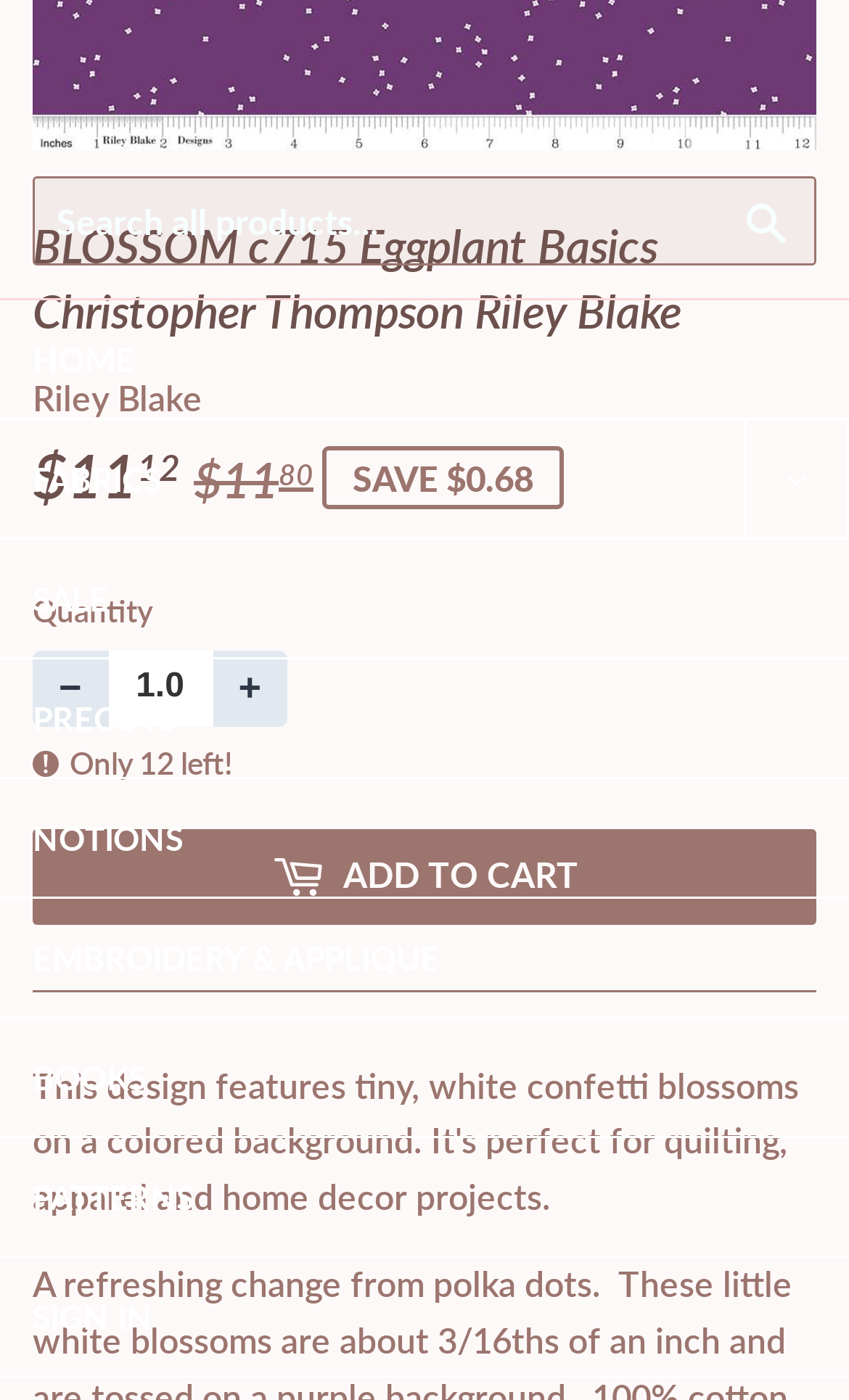What is the name of the product?
Provide a short answer using one word or a brief phrase based on the image.

BLOSSOM c715 Eggplant Basics